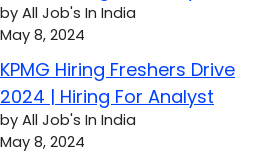Describe in detail everything you see in the image.

The image showcases a job listing for KPMG's Freshers Drive 2024, specifically targeting candidates for the Analyst position. The listing is highlighted in blue to indicate its clickable nature, inviting job seekers to explore the opportunity further. It also includes the publication date, May 8, 2024, along with a note attributing the information to "All Job's In India." This image serves as an informational snapshot for those looking to start their careers with a reputable organization.